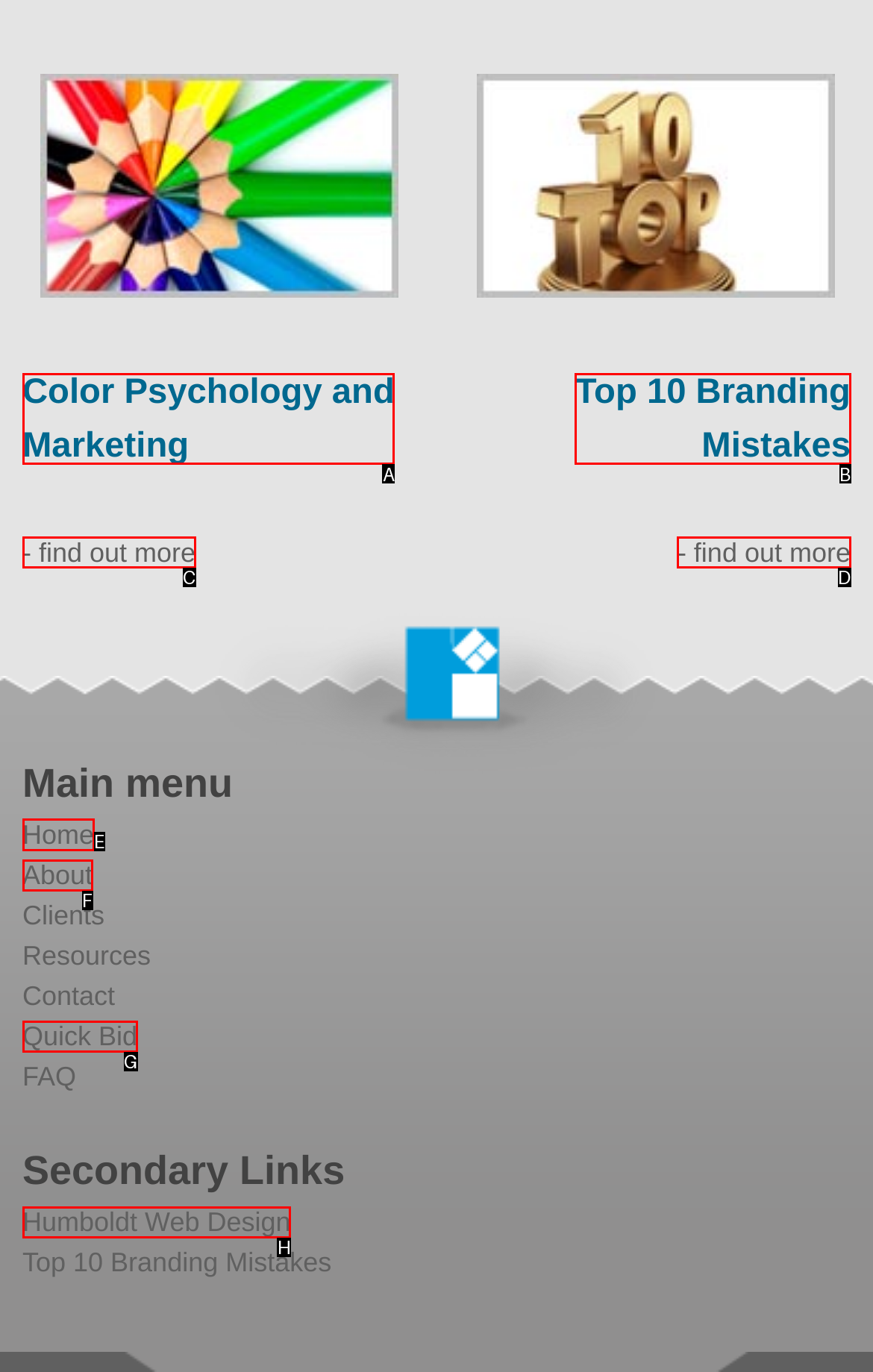Which letter corresponds to the correct option to complete the task: Go to the Home page?
Answer with the letter of the chosen UI element.

E